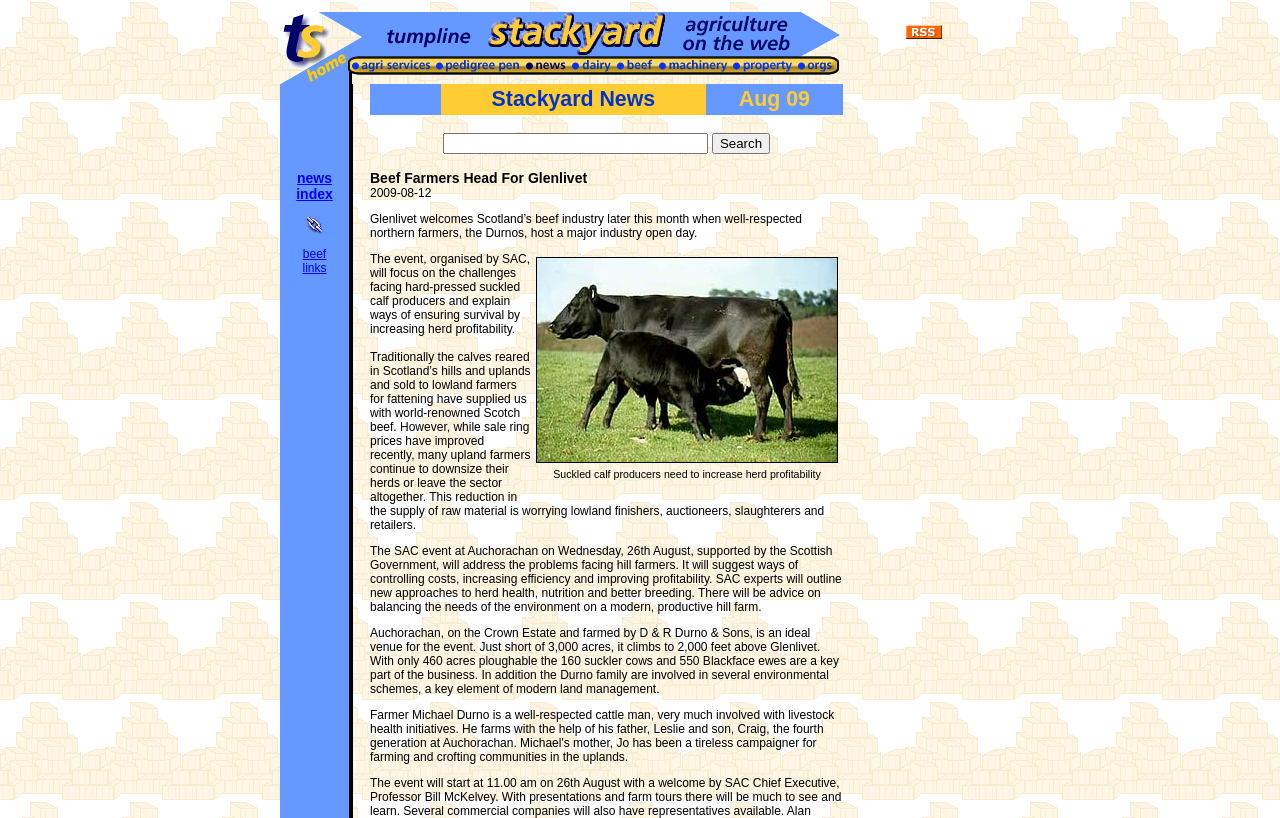Please determine the bounding box coordinates of the element's region to click in order to carry out the following instruction: "read Suckled calf producers need to increase herd profitability". The coordinates should be four float numbers between 0 and 1, i.e., [left, top, right, bottom].

[0.415, 0.308, 0.659, 0.601]